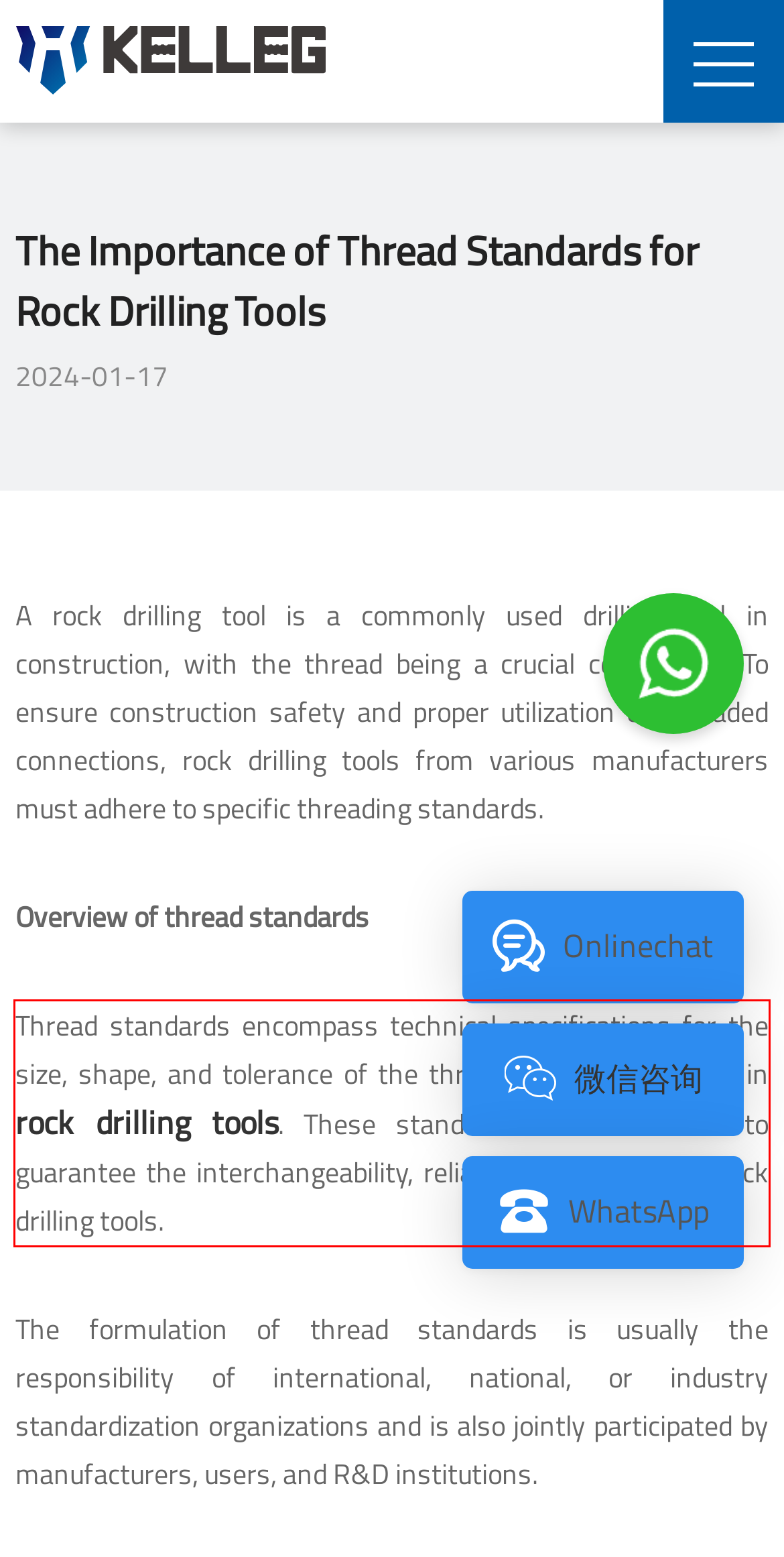Within the screenshot of the webpage, locate the red bounding box and use OCR to identify and provide the text content inside it.

Thread standards encompass technical specifications for the size, shape, and tolerance of the threaded connection part in rock drilling tools. These standards are formulated to guarantee the interchangeability, reliability, and safety of rock drilling tools.